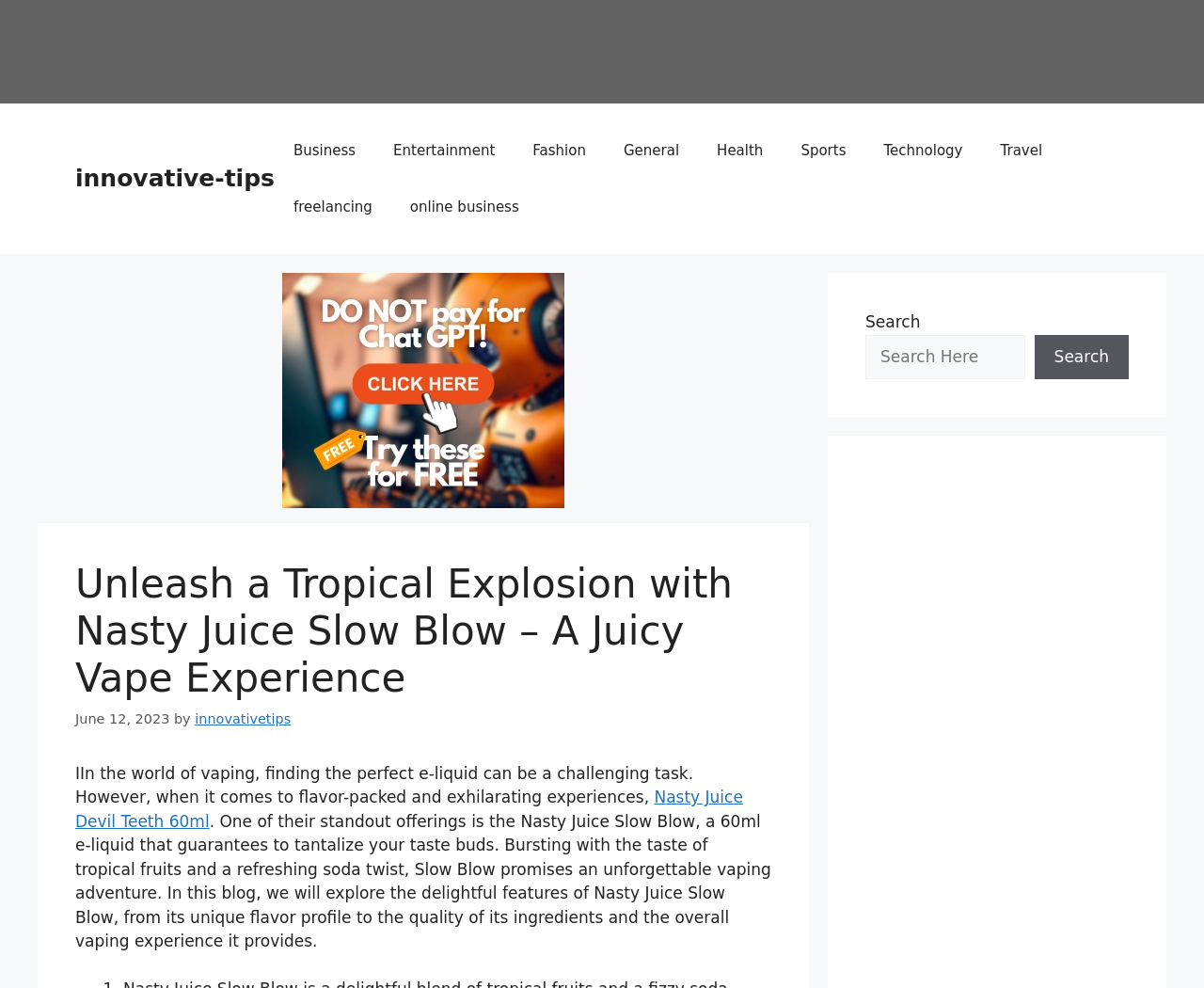What is the date of the article?
Please respond to the question with a detailed and thorough explanation.

The date of the article can be found in the time element, which is 'June 12, 2023'. This element is located in the content section, below the heading.